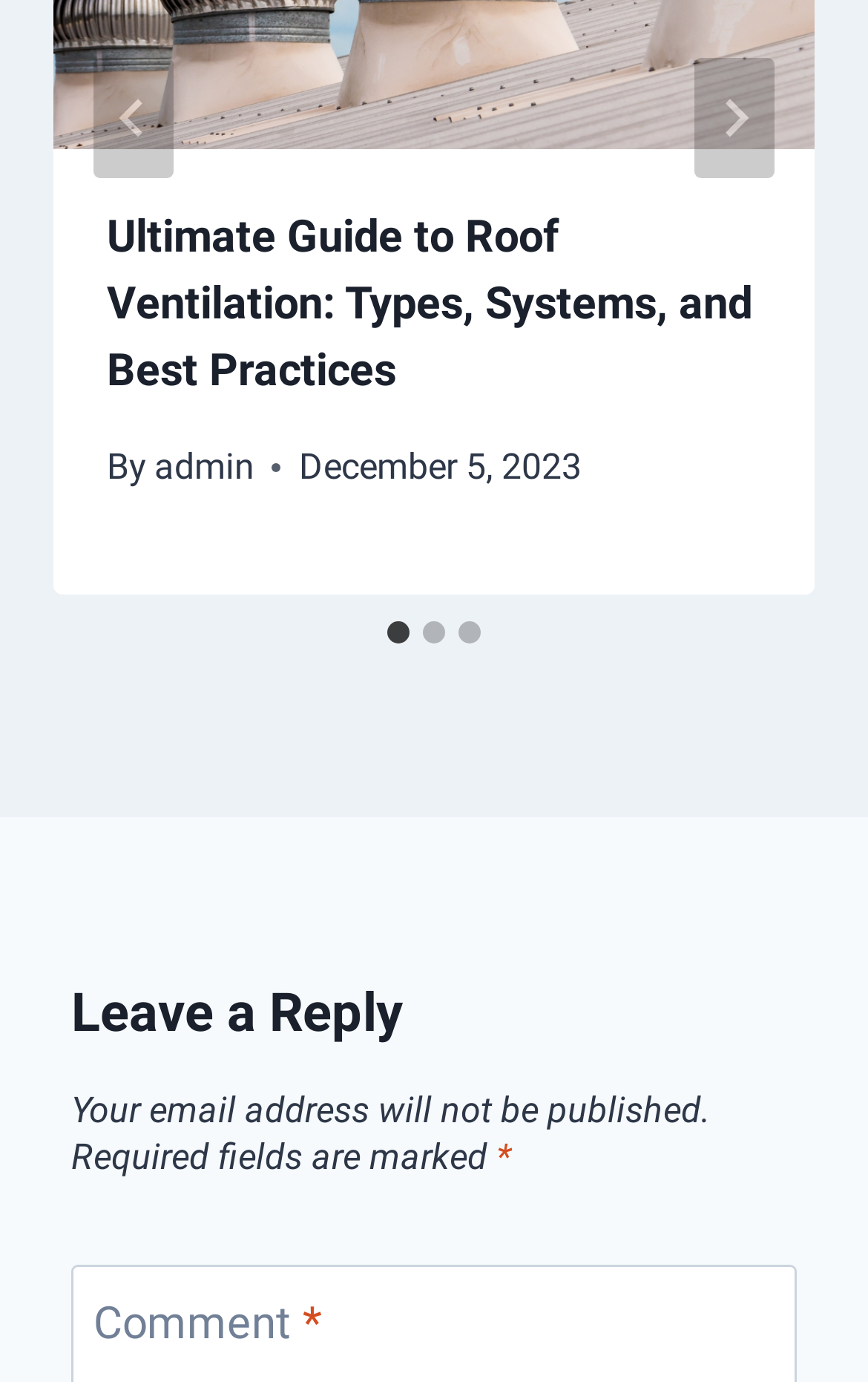Give a concise answer using one word or a phrase to the following question:
How many slides are available?

3